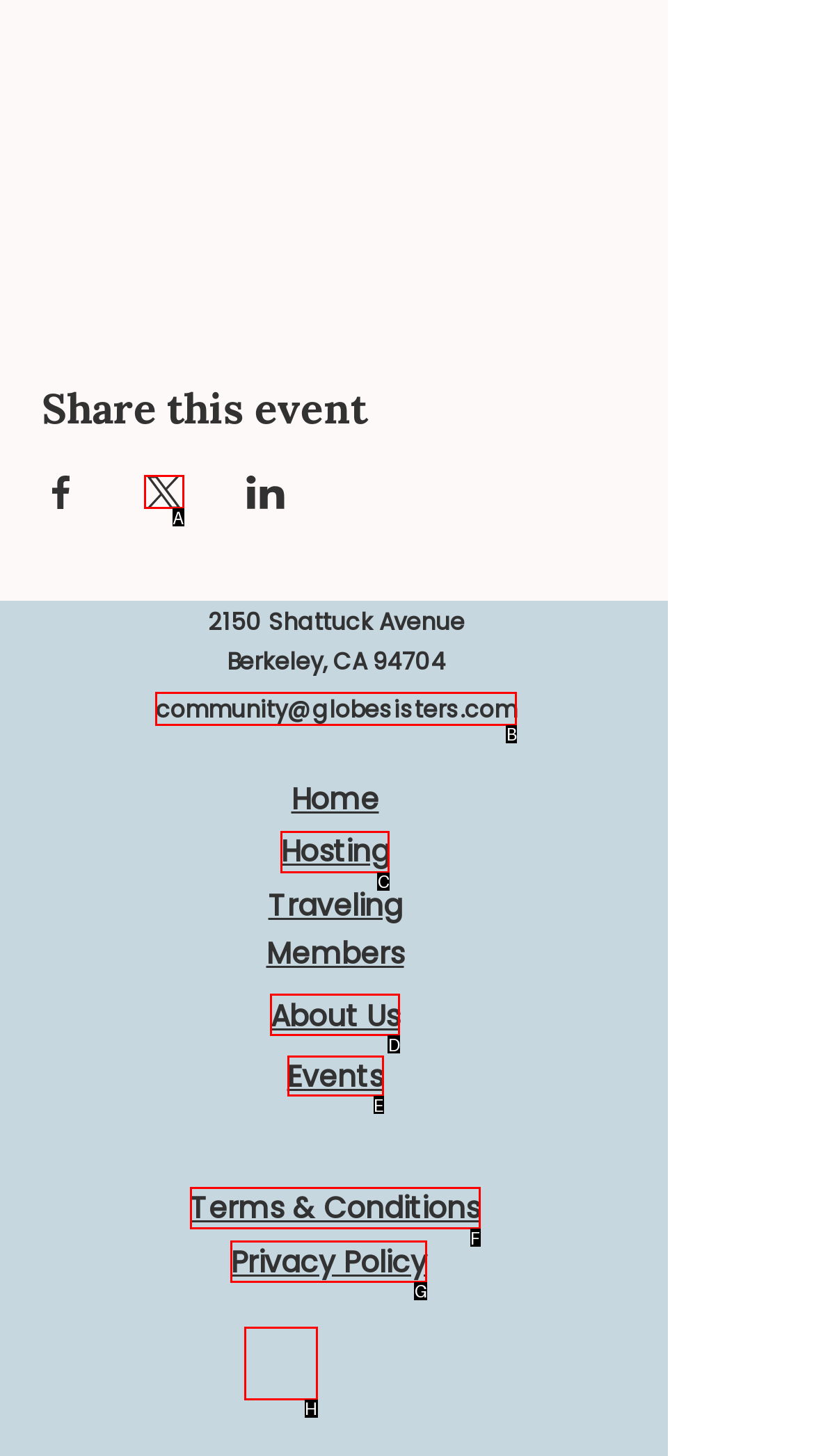Tell me which element should be clicked to achieve the following objective: View events
Reply with the letter of the correct option from the displayed choices.

E